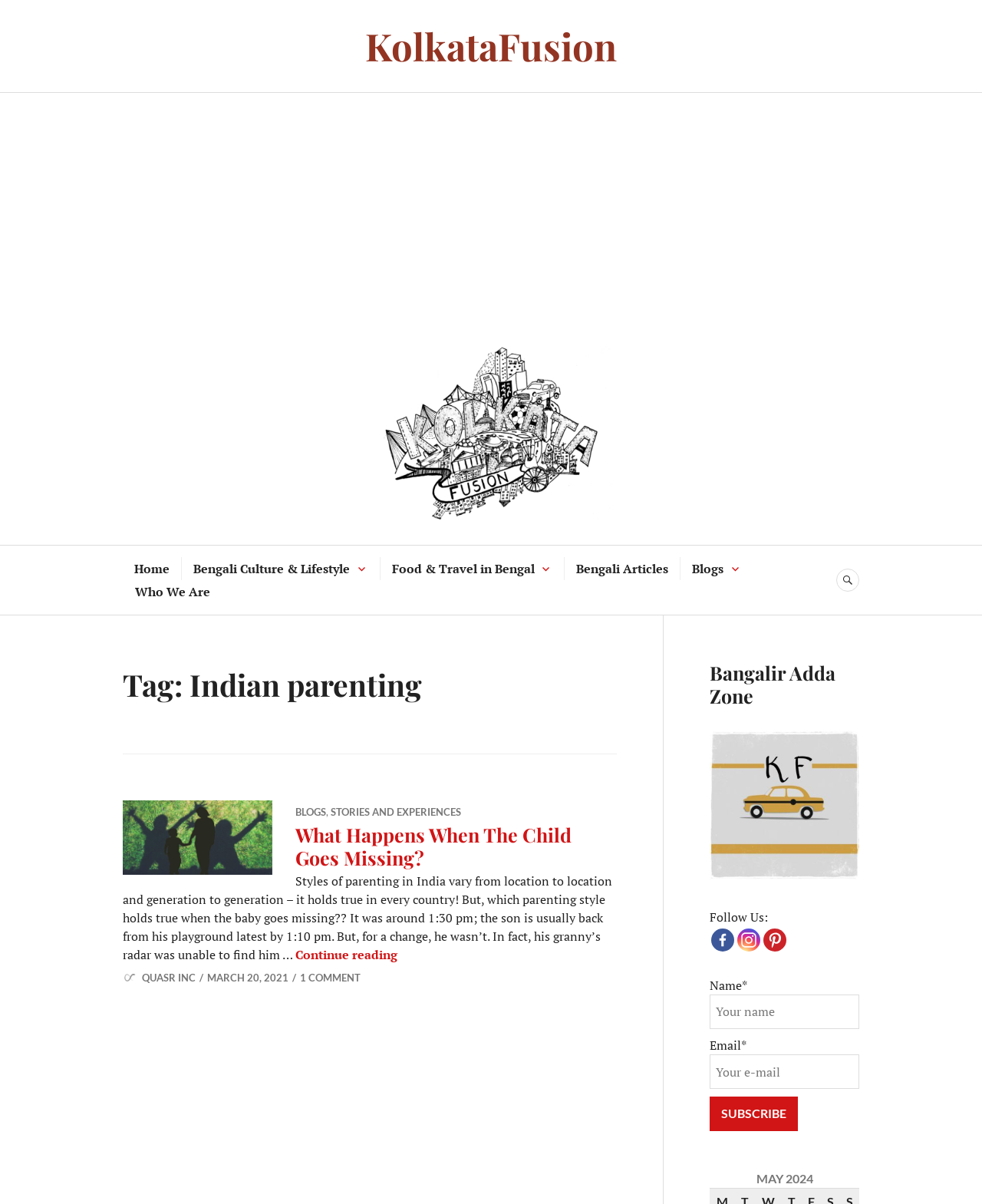Bounding box coordinates should be in the format (top-left x, top-left y, bottom-right x, bottom-right y) and all values should be floating point numbers between 0 and 1. Determine the bounding box coordinate for the UI element described as: Bengali Culture & Lifestyle

[0.197, 0.462, 0.356, 0.482]